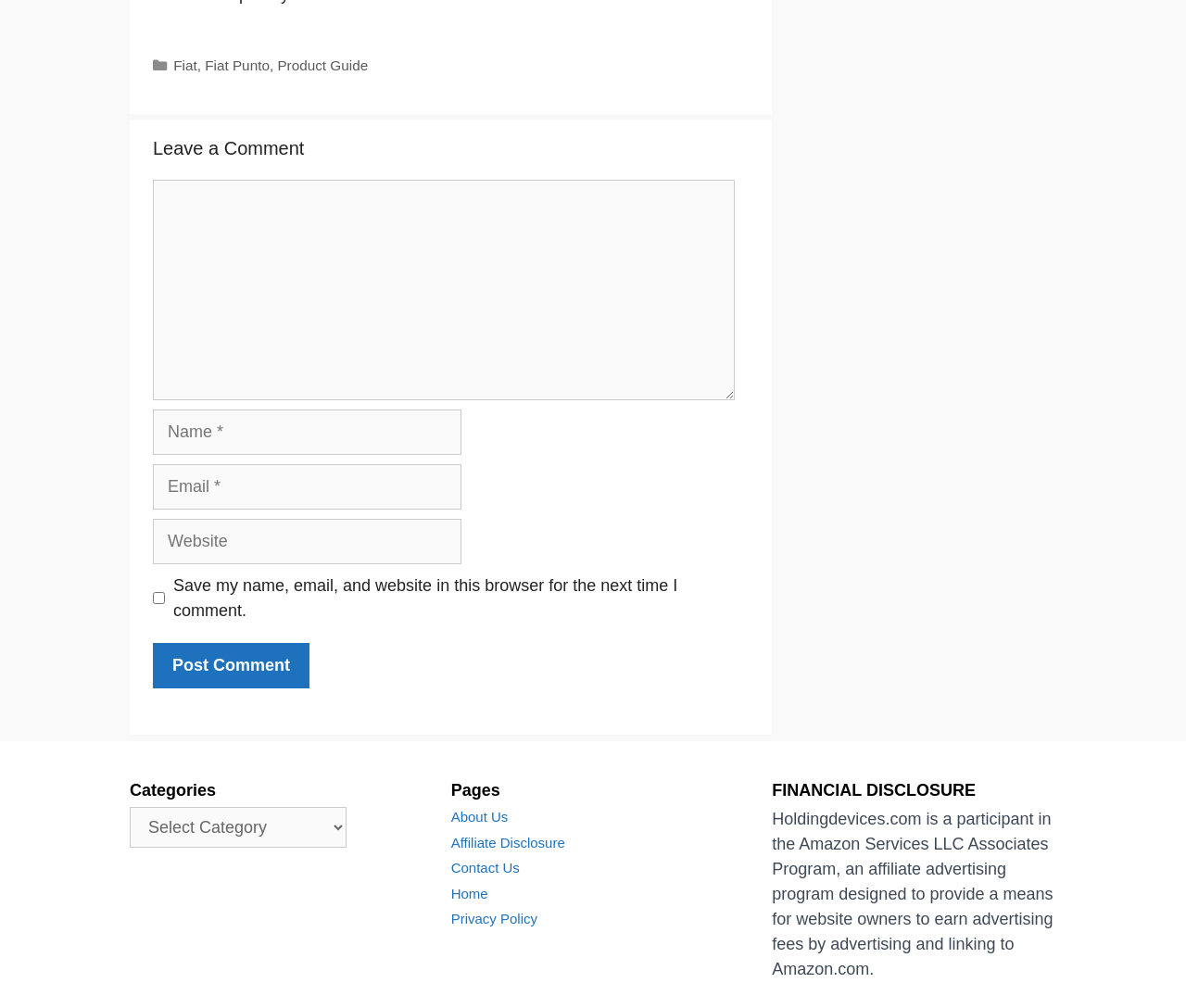Using the provided description: "TYPO3 Theme 4.9.0", find the bounding box coordinates of the corresponding UI element. The output should be four float numbers between 0 and 1, in the format [left, top, right, bottom].

None